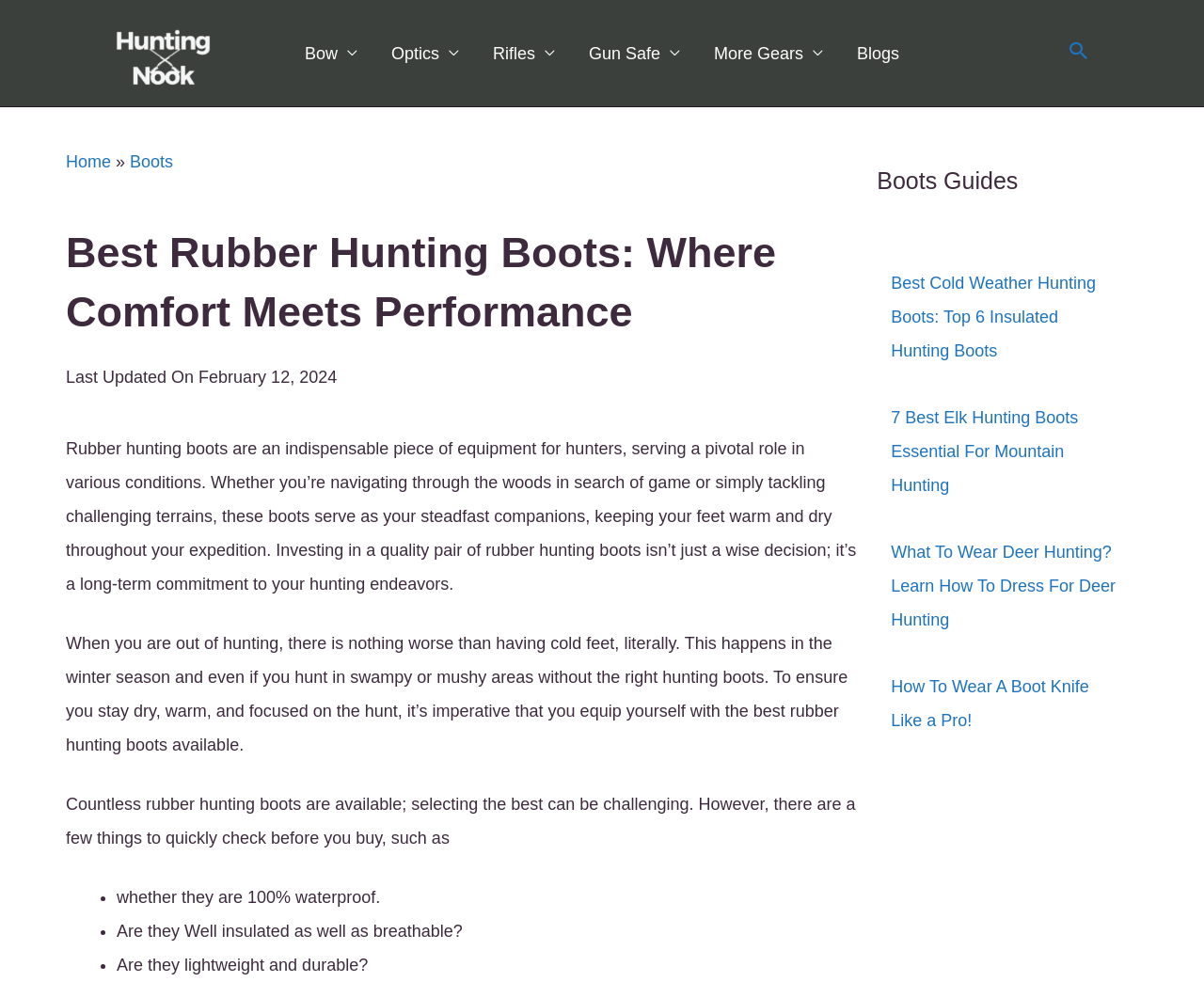What are some key factors to consider when buying rubber hunting boots?
Observe the image and answer the question with a one-word or short phrase response.

Waterproof, insulation, and durability